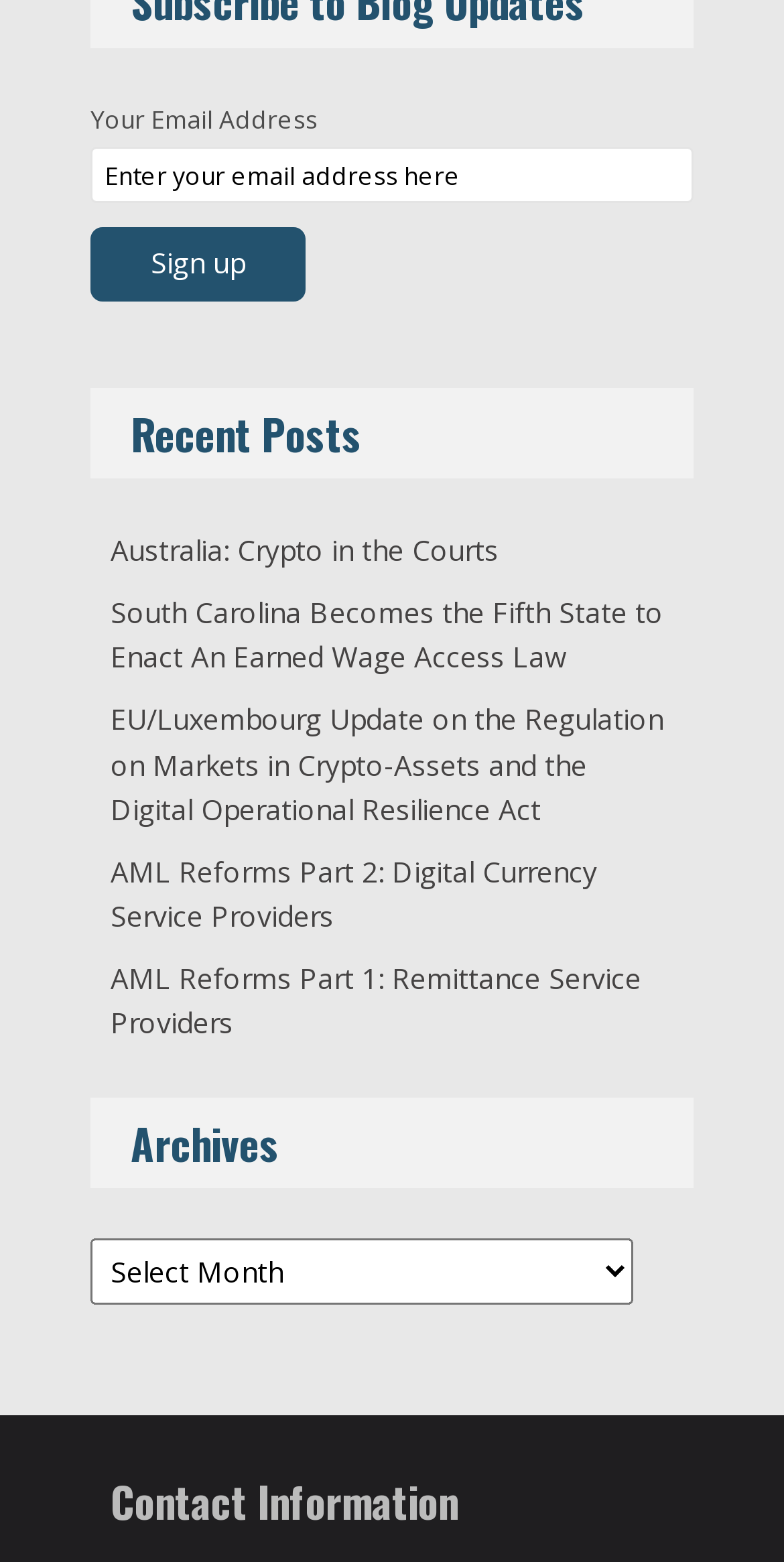Specify the bounding box coordinates of the region I need to click to perform the following instruction: "Enter your email address". The coordinates must be four float numbers in the range of 0 to 1, i.e., [left, top, right, bottom].

[0.115, 0.094, 0.885, 0.13]